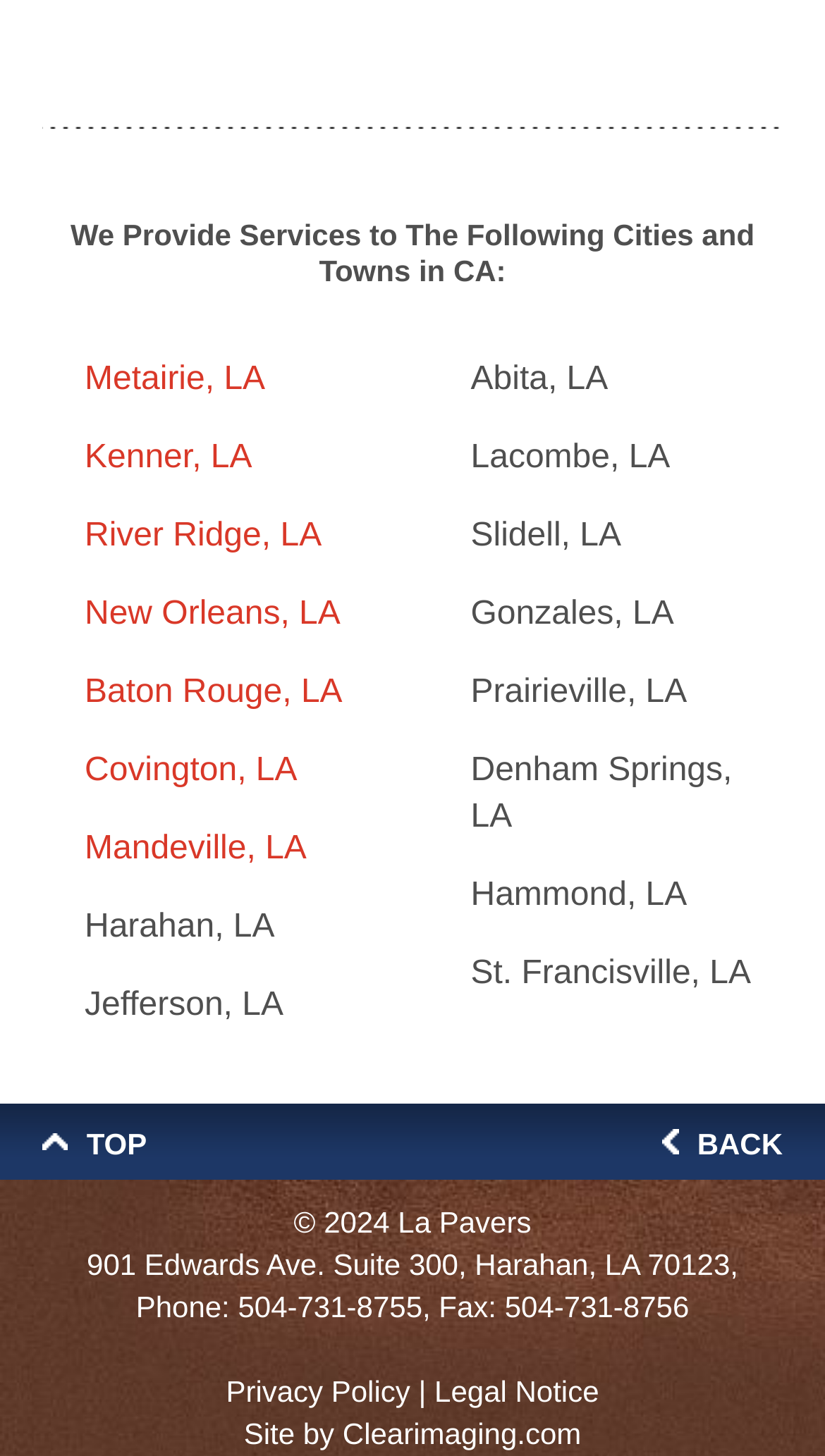Given the element description Clearimaging.com, specify the bounding box coordinates of the corresponding UI element in the format (top-left x, top-left y, bottom-right x, bottom-right y). All values must be between 0 and 1.

[0.415, 0.973, 0.705, 0.996]